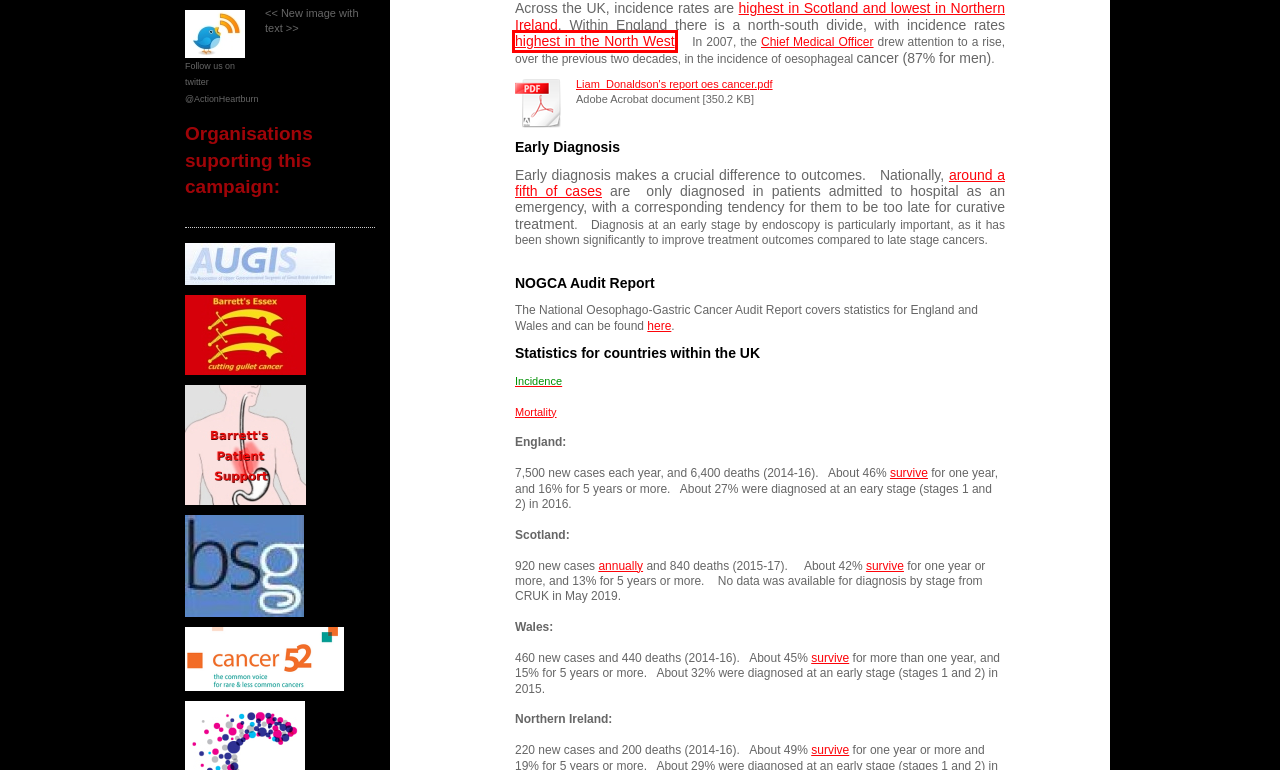You are provided with a screenshot of a webpage that has a red bounding box highlighting a UI element. Choose the most accurate webpage description that matches the new webpage after clicking the highlighted element. Here are your choices:
A. CORE – Aggregating the world’s open access research papers
B. Heartburn & Cancer - Oesophageal Cancer
C. Tableau
D. Data and intelligence - Public Health Scotland
E. Oesophageal cancer incidence statistics | Cancer Research UK
F. Europe PMC
G. Cancer registration statistics, England
      - Office for National Statistics
H. Oesophageal cancer mortality statistics | Cancer Research UK

G